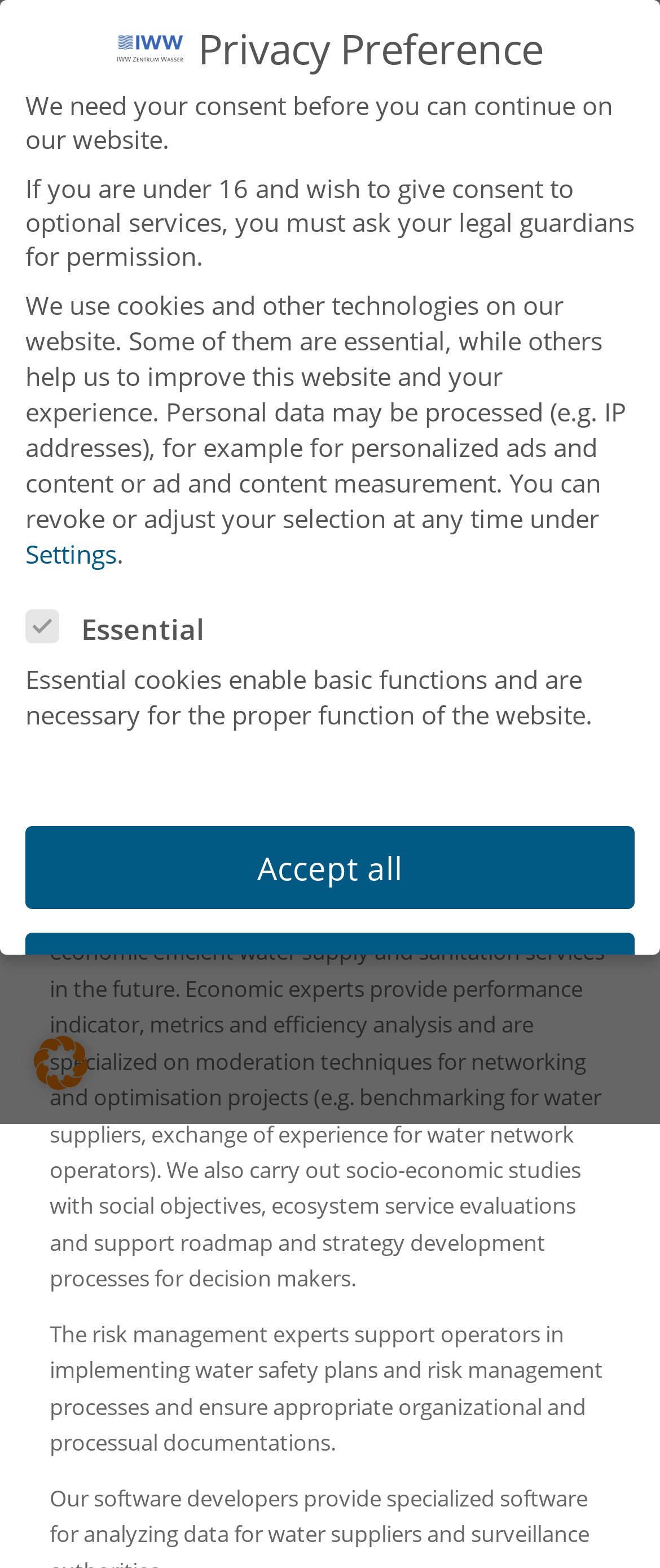Generate the text content of the main heading of the webpage.

Water Economics & Management